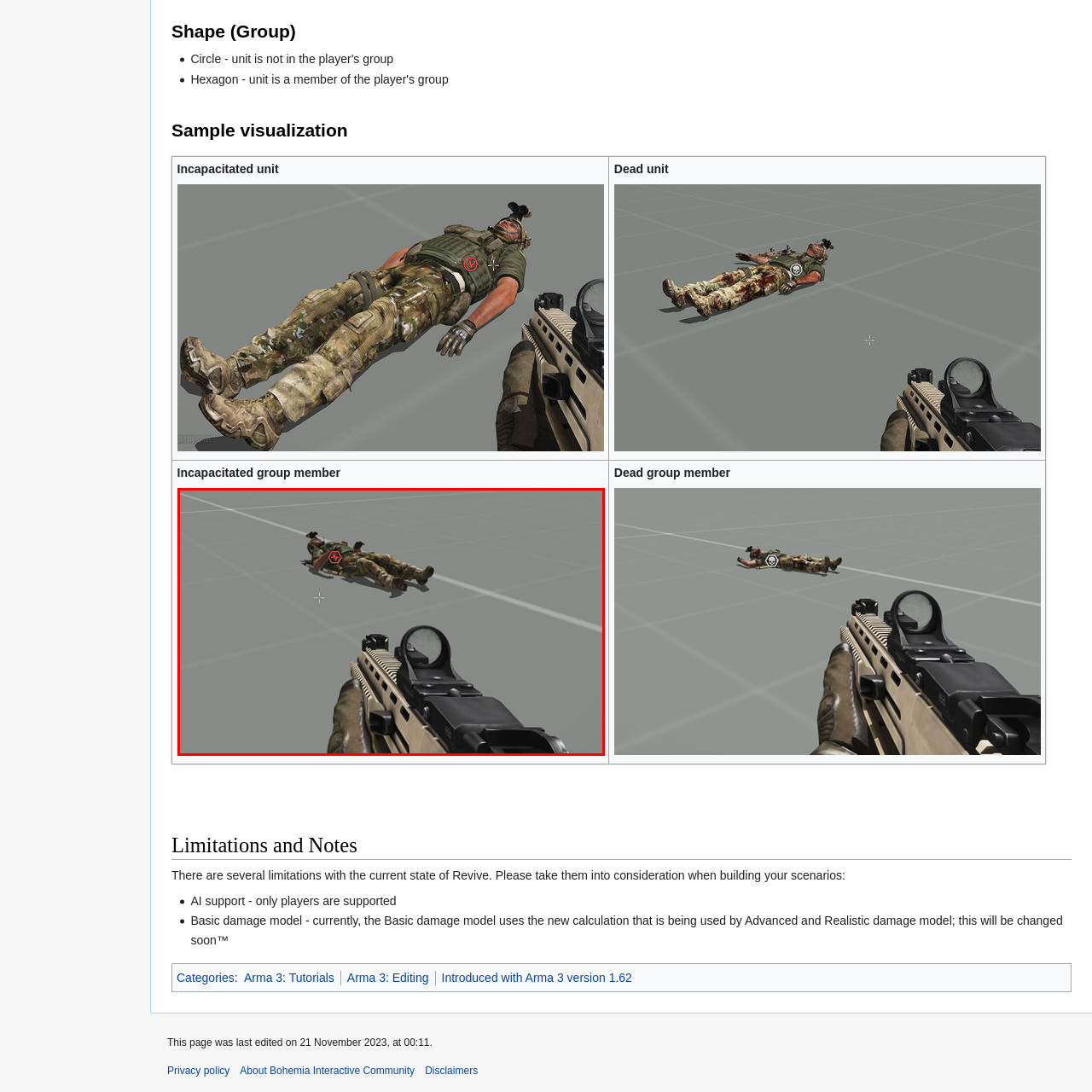Look closely at the image within the red-bordered box and thoroughly answer the question below, using details from the image: What type of sight is on the player's weapon?

The image shows the player's weapon in the foreground, and upon closer inspection, it can be seen that the weapon is equipped with a scoped sight, which is a common feature in tactical shooter games to enhance combat mechanics.